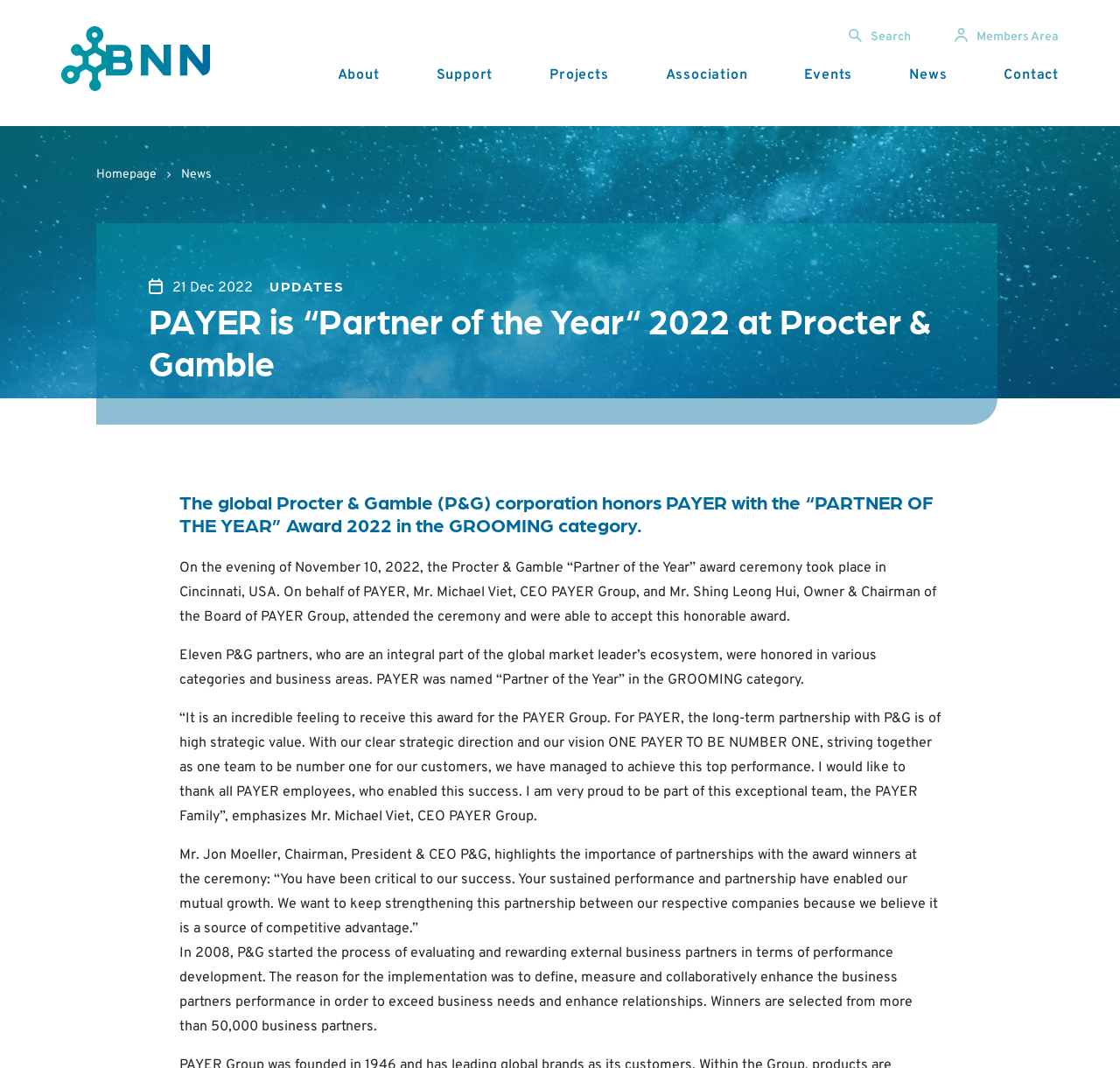Provide an in-depth caption for the webpage.

The webpage appears to be an article or news page from BioNanoNet, with a focus on PAYER being awarded "Partner of the Year" by Procter & Gamble in 2022. 

At the top left, there is a logo of BioNanoNet, accompanied by a search bar and links to "Members Area" and other sections of the website. 

Below the logo, there is a navigation menu with links to "About", "Support", "Projects", "Association", "Events", "News", and "Contact". 

The main content of the page is divided into two sections. On the left, there is a sidebar with links to "Homepage" and "News", as well as a date "21 Dec 2022" and a heading "UPDATES". 

On the right, there is a main article with a heading "PAYER is “Partner of the Year“ 2022 at Procter & Gamble", followed by a subheading that summarizes the award. The article then describes the award ceremony, the significance of the award, and quotes from PAYER's CEO and P&G's Chairman, President & CEO. 

There are no images in the main content area, but there are several icons and logos scattered throughout the page, including a logo of BioNanoNet, a search icon, and icons next to the navigation menu links.